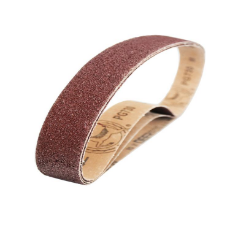Please provide a brief answer to the following inquiry using a single word or phrase:
What industry benefits from the use of this abrasive belt?

automotive manufacturing